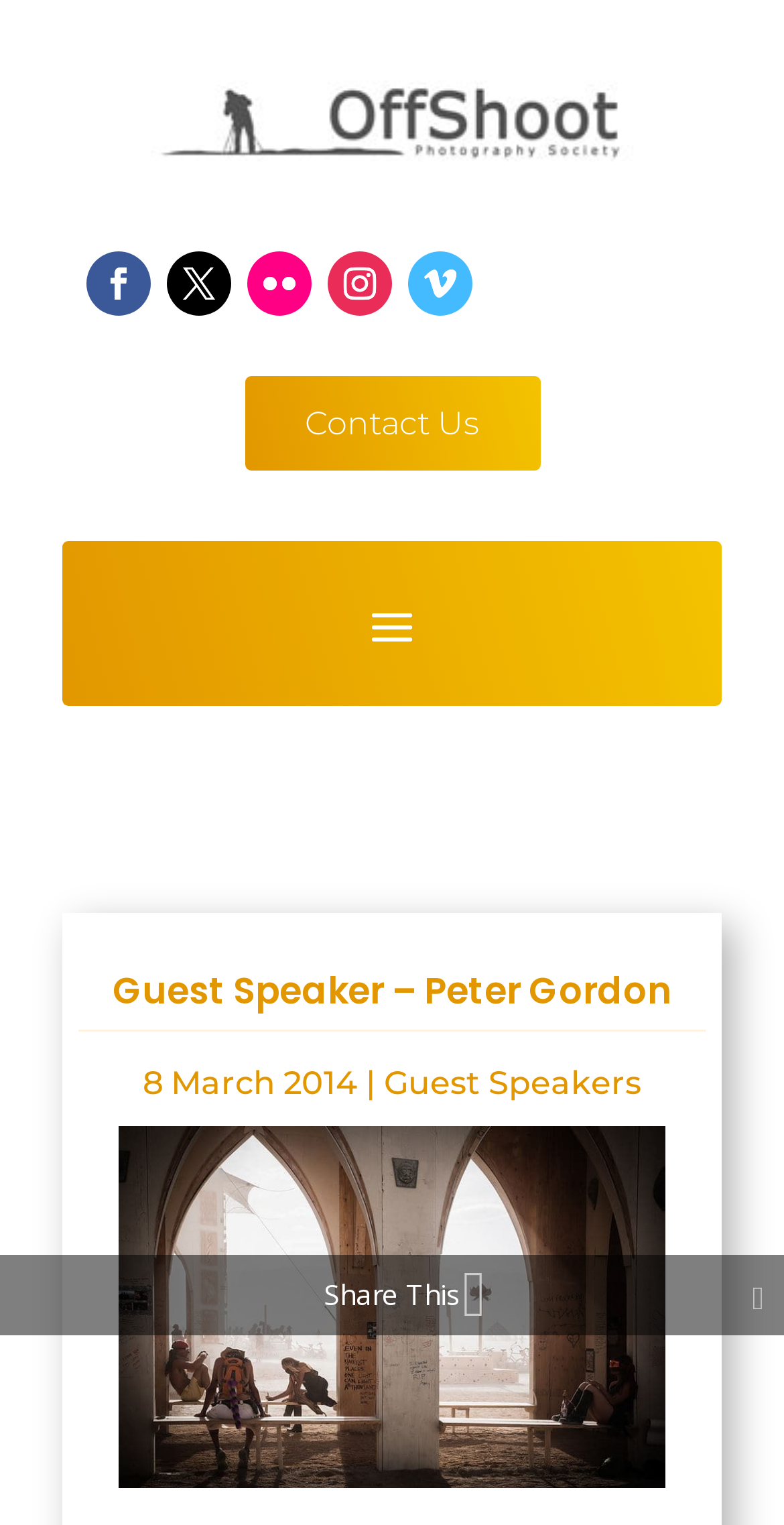How many social media links are there?
Using the image, provide a detailed and thorough answer to the question.

I counted the number of link elements with Unicode characters (\ue093, \ue094, \ue0a6, \ue09a, \ue09c) which are located at the top of the page, and found that there are 5 social media links.